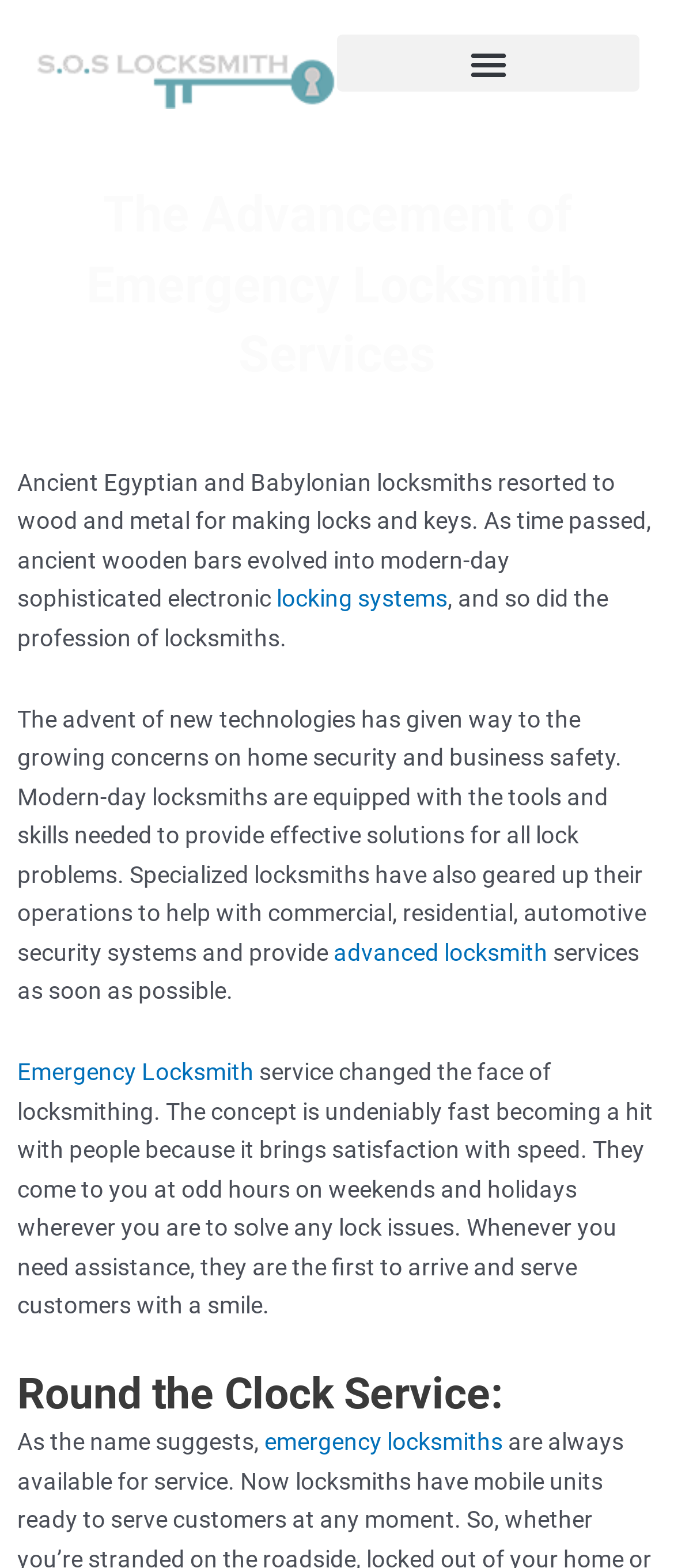Identify and provide the main heading of the webpage.

The Advancement of Emergency Locksmith Services